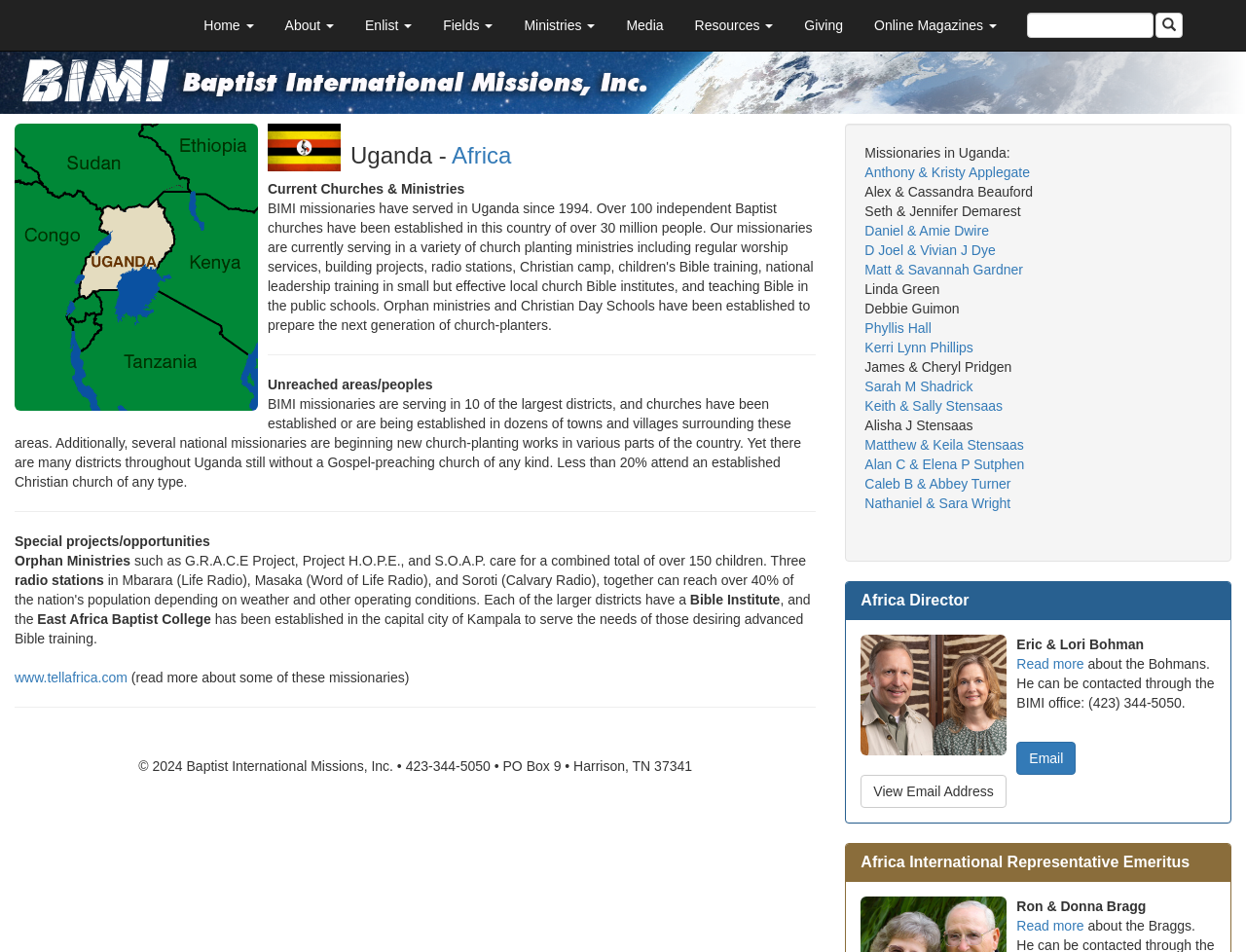Please determine the bounding box coordinates of the section I need to click to accomplish this instruction: "Click the Enlist link".

[0.28, 0.0, 0.343, 0.053]